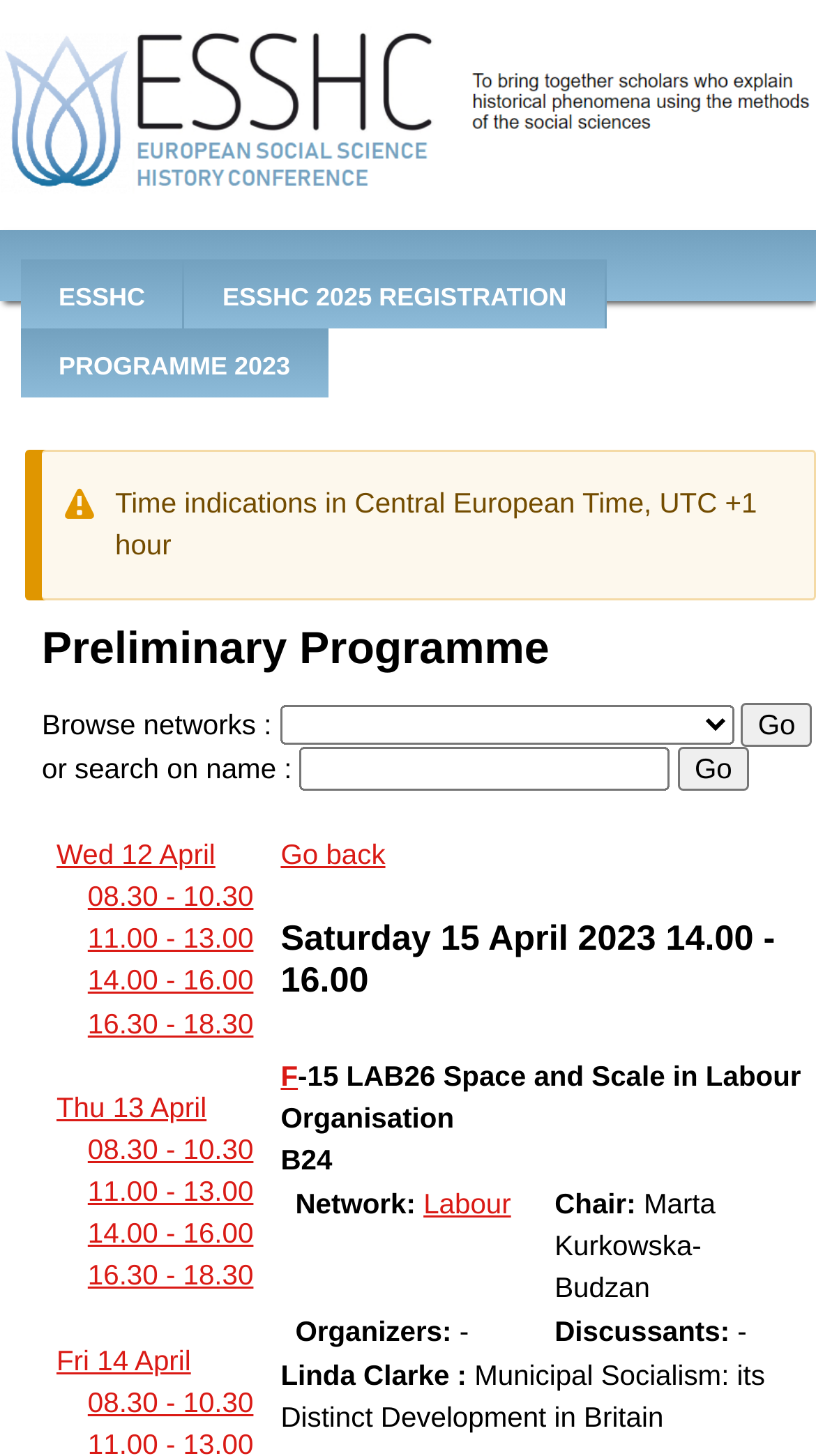How many days are listed in the programme?
Kindly offer a comprehensive and detailed response to the question.

The programme lists three days: Wednesday 12 April, Thursday 13 April, and Friday 14 April. These days are listed with their corresponding time slots and events.